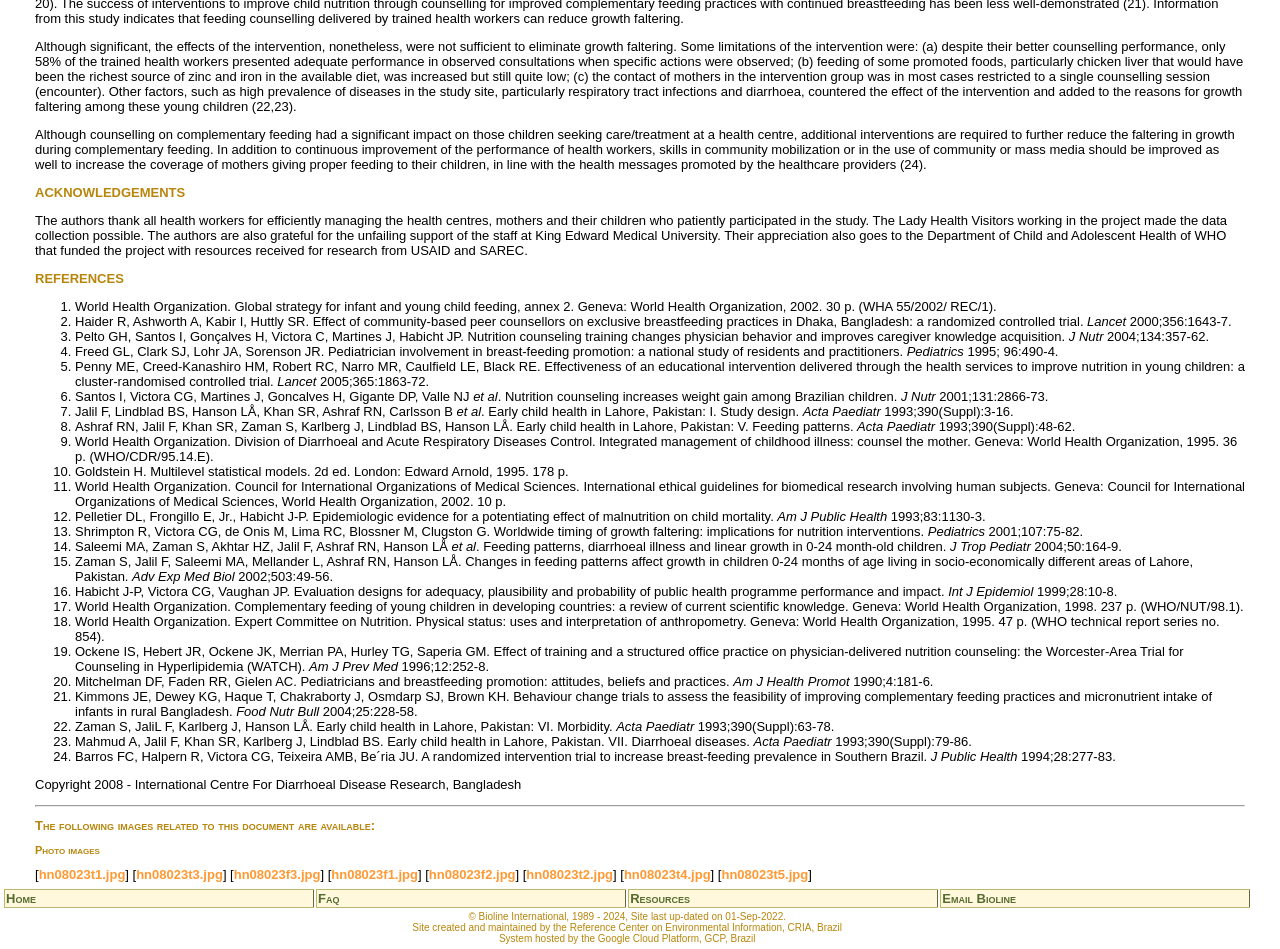What type of study is being discussed?
Refer to the image and give a detailed answer to the question.

The text discusses a randomized controlled trial that evaluated the effectiveness of nutrition counseling on child health outcomes, and the results of the study are presented in the text.